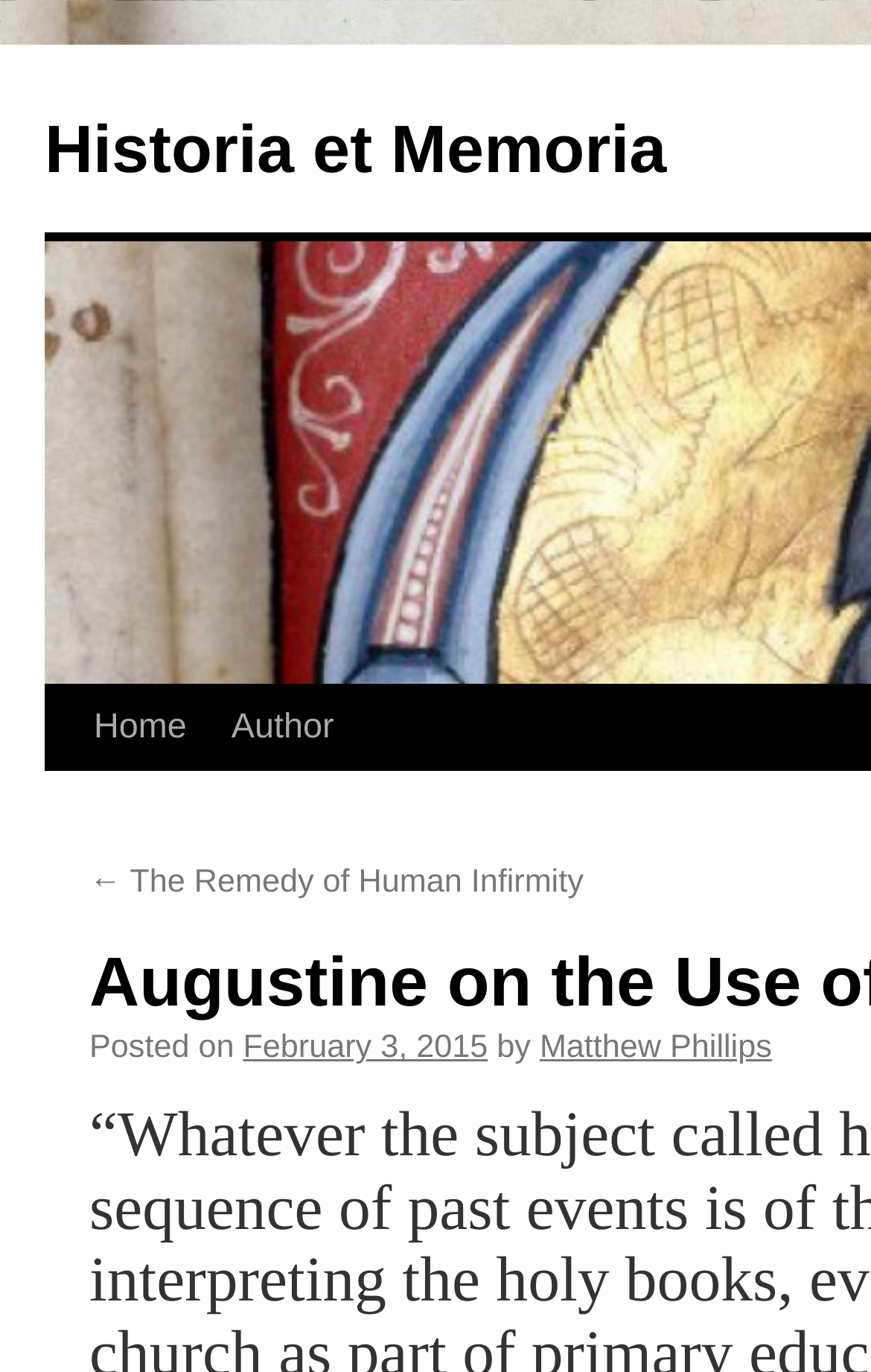Given the element description "February 3, 2015", identify the bounding box of the corresponding UI element.

[0.279, 0.751, 0.56, 0.777]